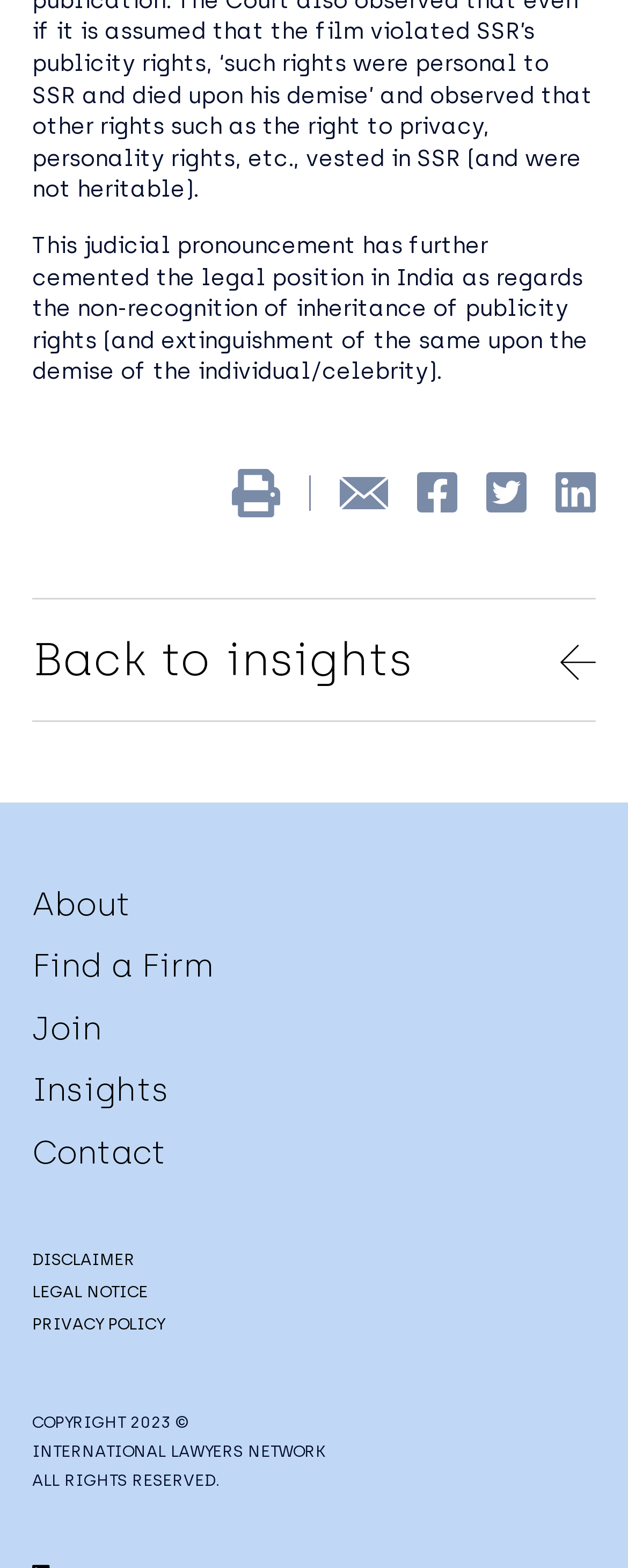Bounding box coordinates are specified in the format (top-left x, top-left y, bottom-right x, bottom-right y). All values are floating point numbers bounded between 0 and 1. Please provide the bounding box coordinate of the region this sentence describes: Midnight Plumbers

None